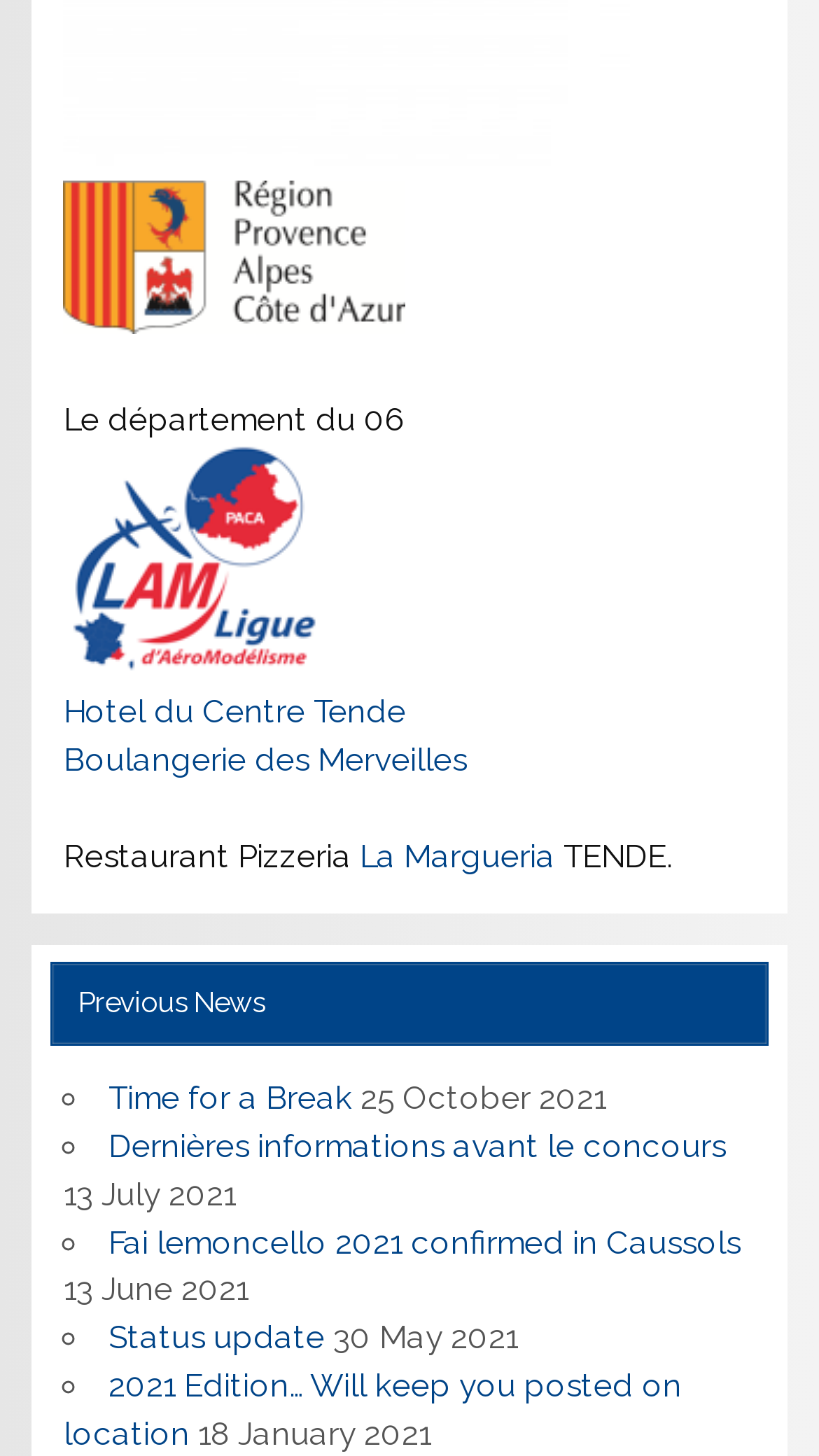Using the given element description, provide the bounding box coordinates (top-left x, top-left y, bottom-right x, bottom-right y) for the corresponding UI element in the screenshot: Time for a Break

[0.132, 0.742, 0.43, 0.768]